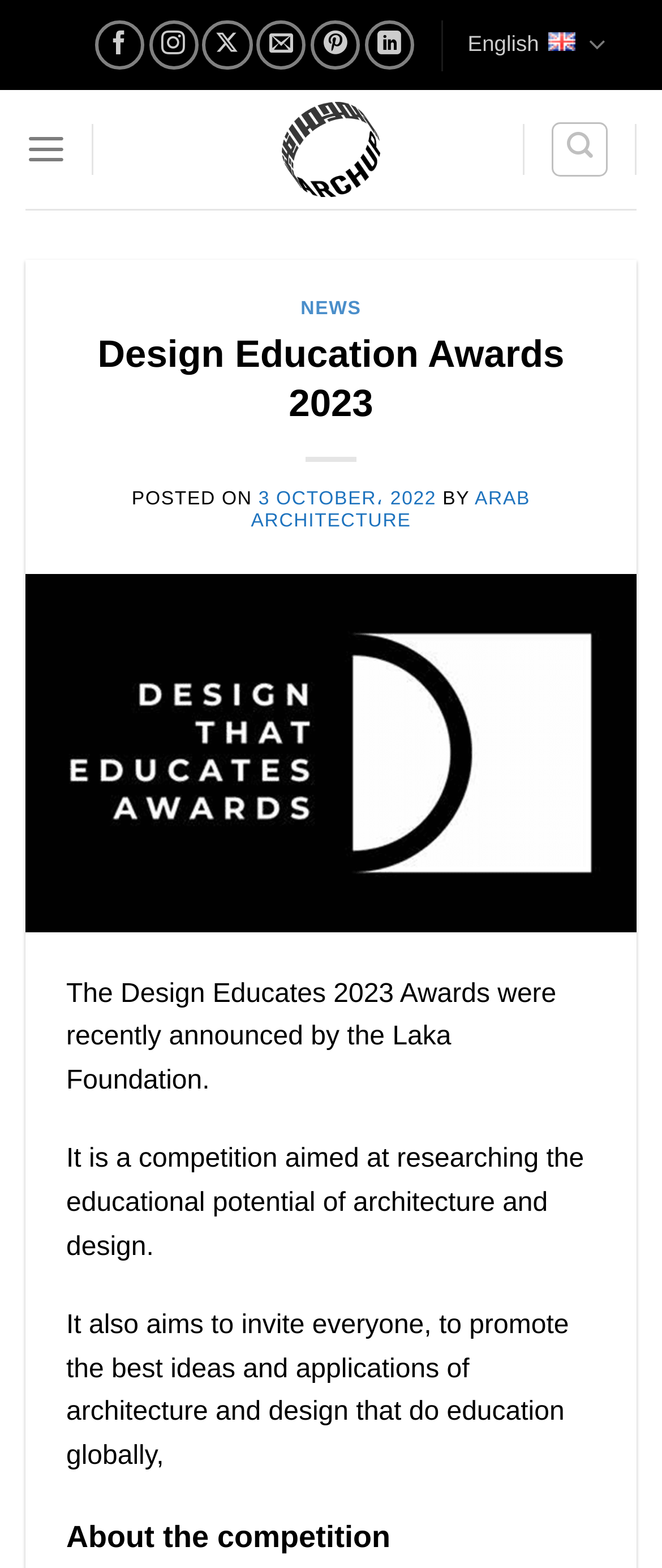Answer the question with a single word or phrase: 
How many headings are available on the webpage?

4